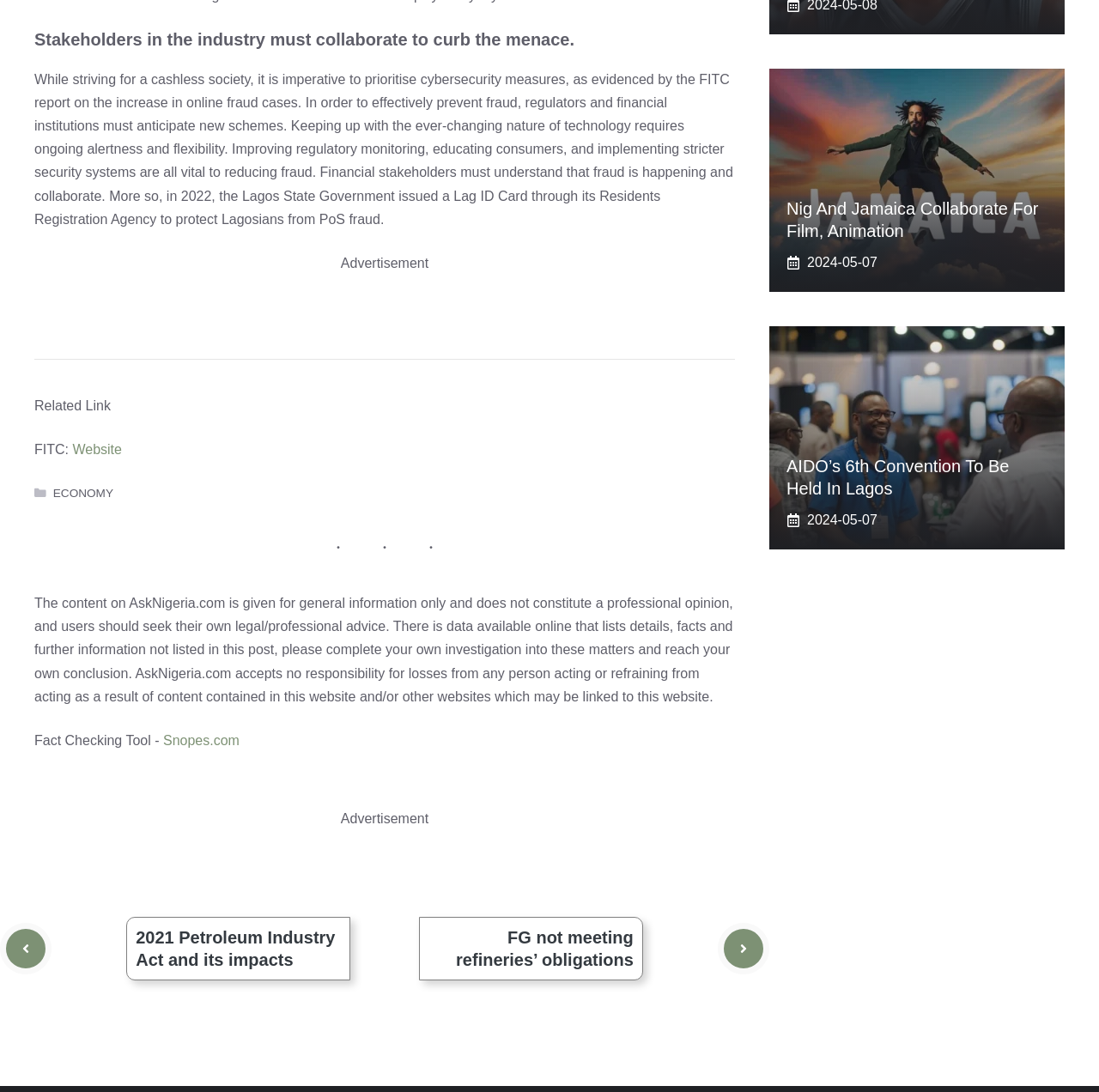What is the purpose of the webpage?
Please provide a comprehensive answer based on the details in the screenshot.

I inferred the purpose of the webpage by reading the disclaimer section, which says that the content on the webpage is given for general information only and does not constitute a professional opinion, indicating that the purpose of the webpage is to provide general information to users.